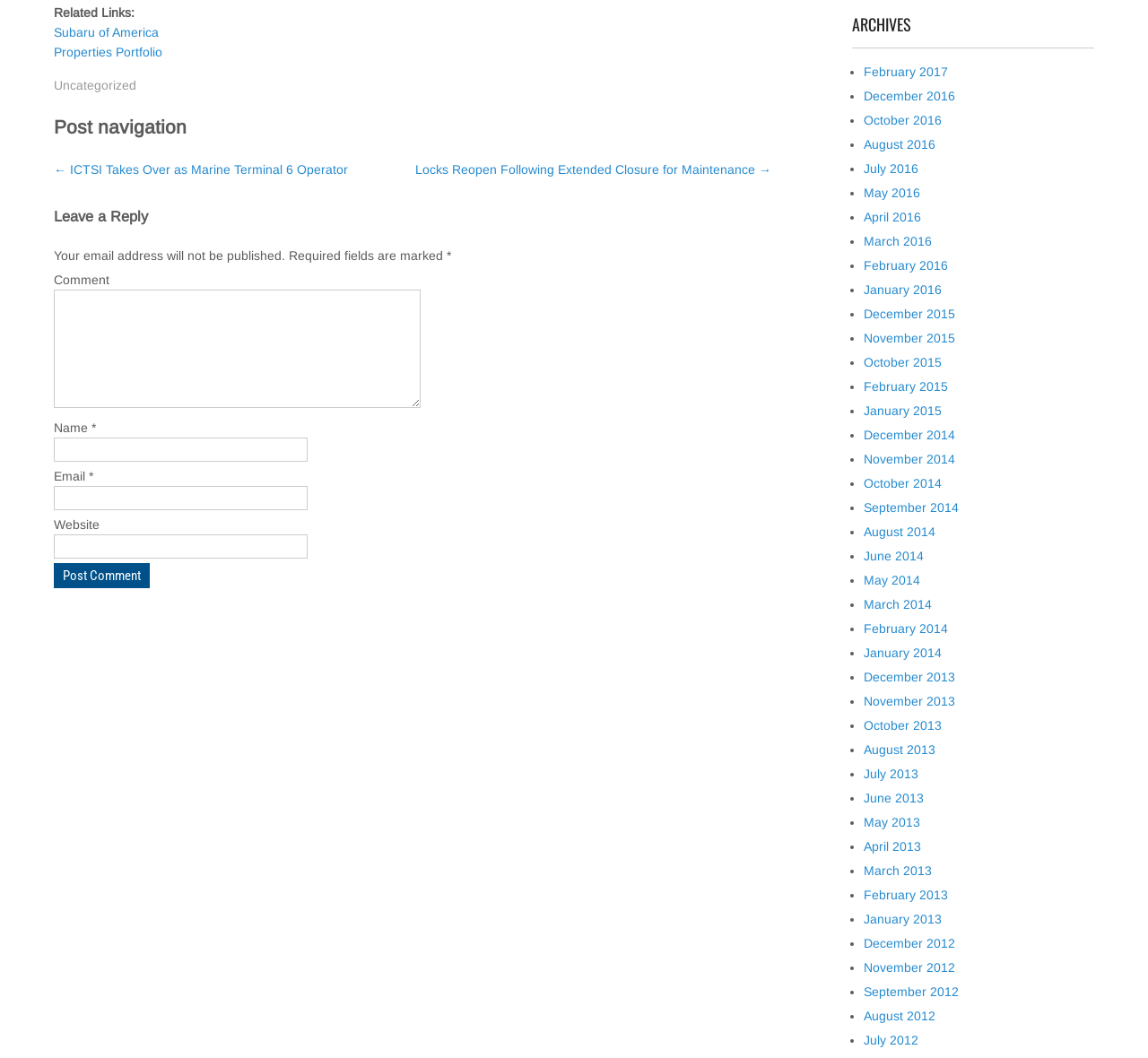Provide the bounding box coordinates of the HTML element this sentence describes: "parent_node: Name * name="author"". The bounding box coordinates consist of four float numbers between 0 and 1, i.e., [left, top, right, bottom].

[0.047, 0.414, 0.268, 0.436]